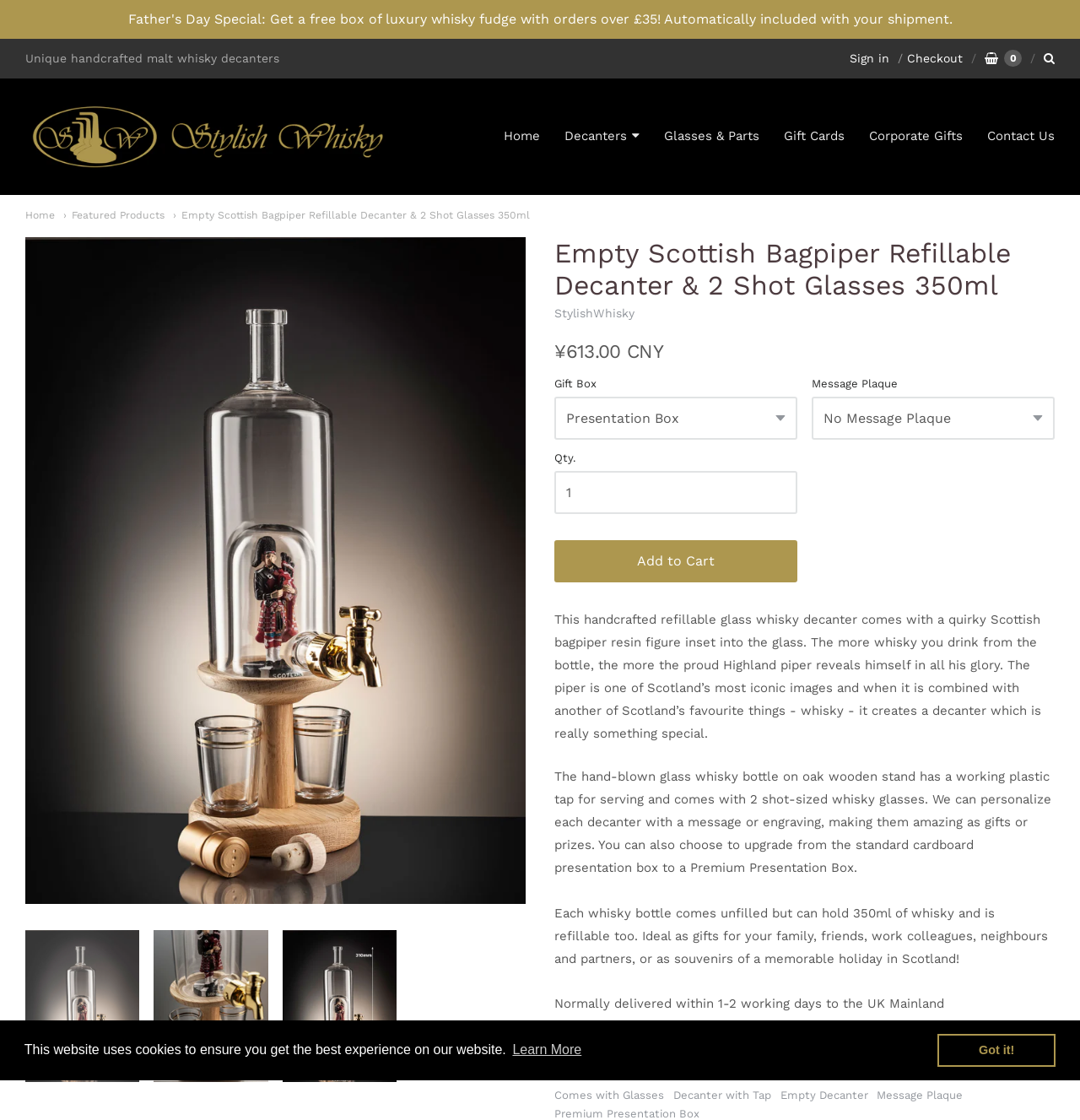Please identify the bounding box coordinates of the clickable element to fulfill the following instruction: "Add to cart". The coordinates should be four float numbers between 0 and 1, i.e., [left, top, right, bottom].

[0.514, 0.482, 0.738, 0.52]